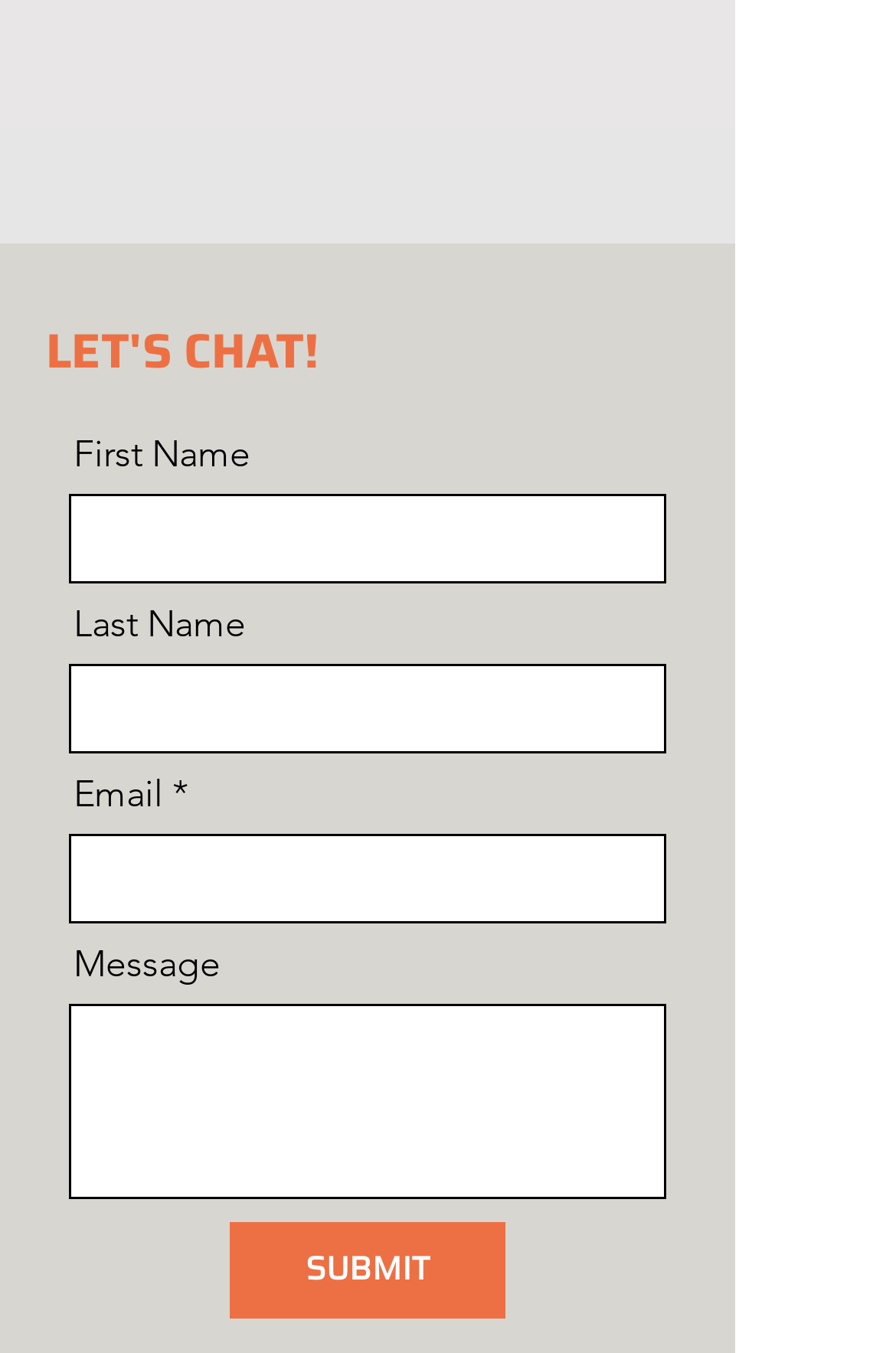How many input fields are required?
Respond to the question with a single word or phrase according to the image.

One